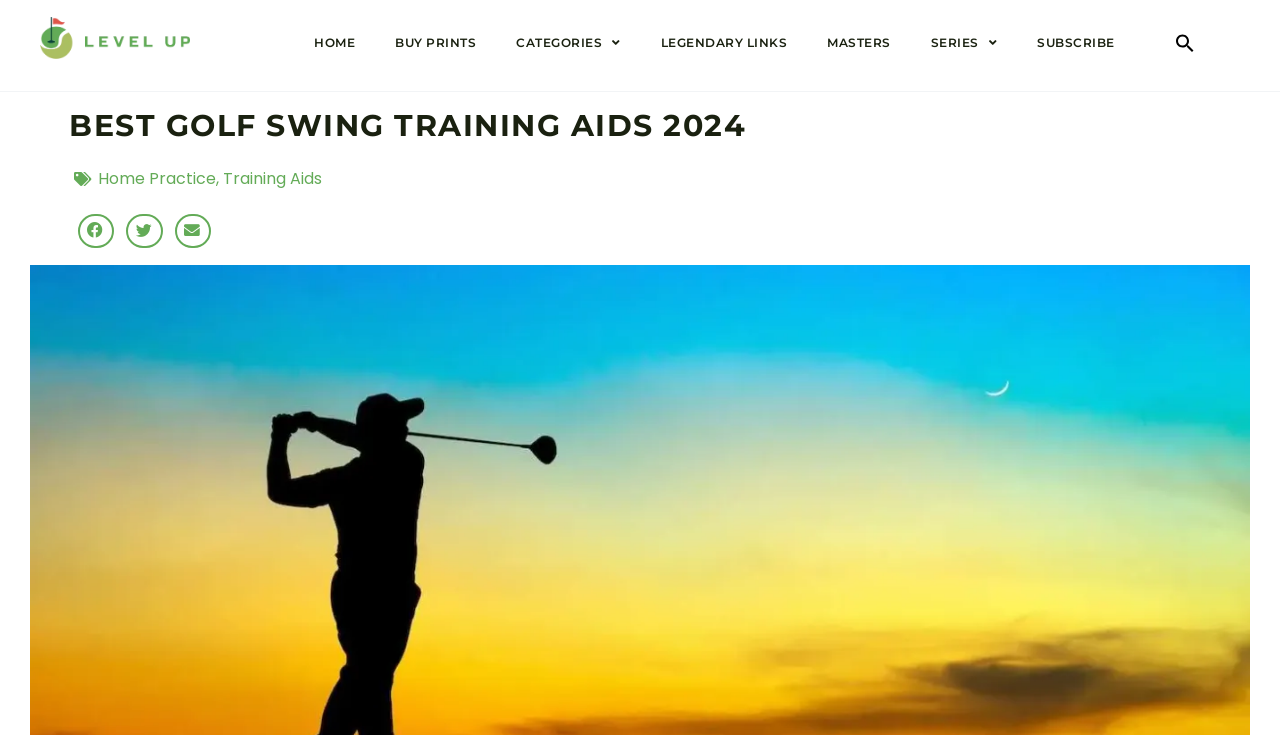From the webpage screenshot, identify the region described by alt="level up". Provide the bounding box coordinates as (top-left x, top-left y, bottom-right x, bottom-right y), with each value being a floating point number between 0 and 1.

[0.081, 0.041, 0.198, 0.098]